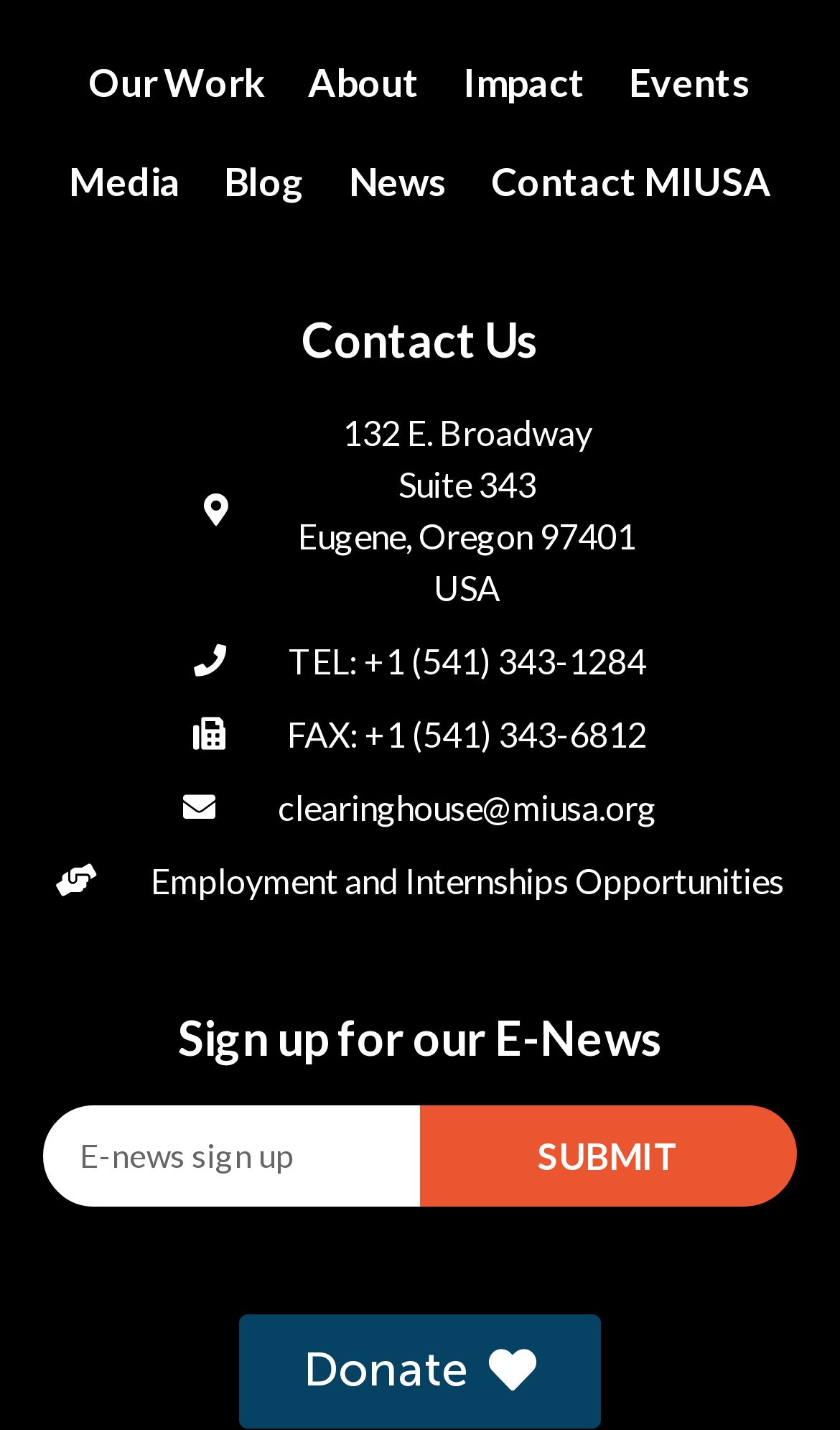Look at the image and give a detailed response to the following question: What is the address of MIUSA?

I found the address by looking at the static text elements on the webpage, which provide the street address, suite number, city, state, and country.